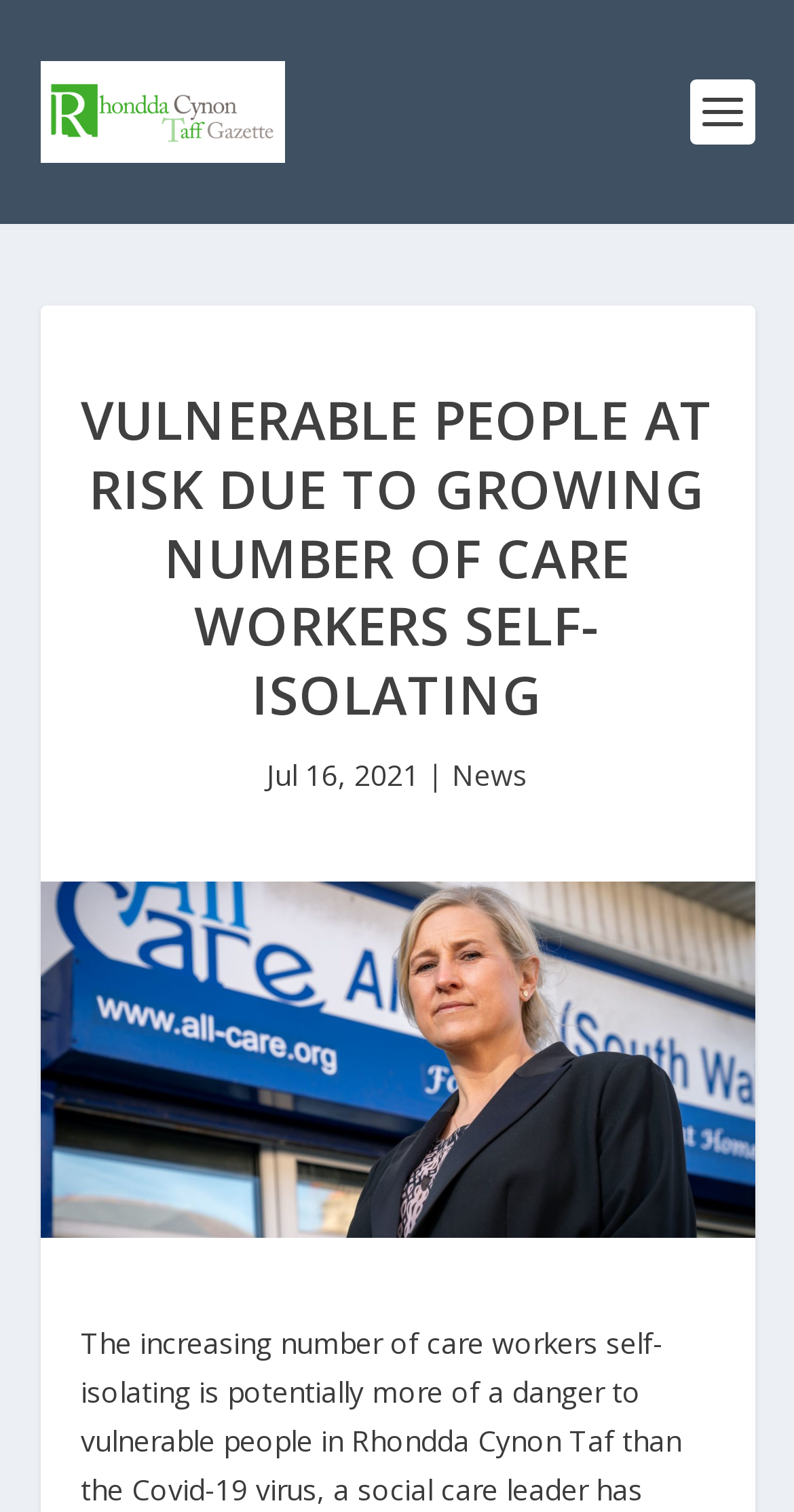Extract the main headline from the webpage and generate its text.

VULNERABLE PEOPLE AT RISK DUE TO GROWING NUMBER OF CARE WORKERS SELF-ISOLATING